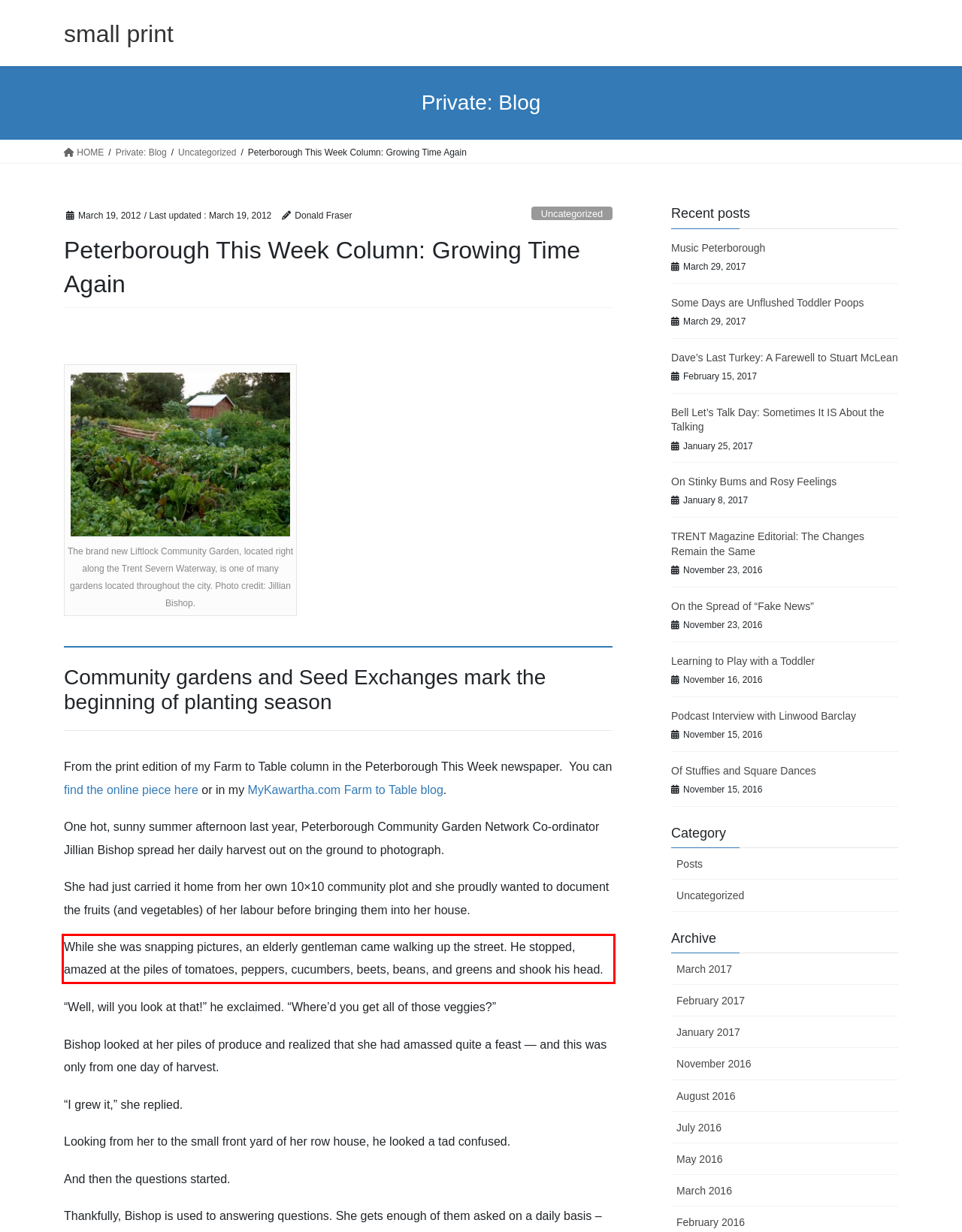You are presented with a screenshot containing a red rectangle. Extract the text found inside this red bounding box.

While she was snapping pictures, an elderly gentleman came walking up the street. He stopped, amazed at the piles of tomatoes, peppers, cucumbers, beets, beans, and greens and shook his head.